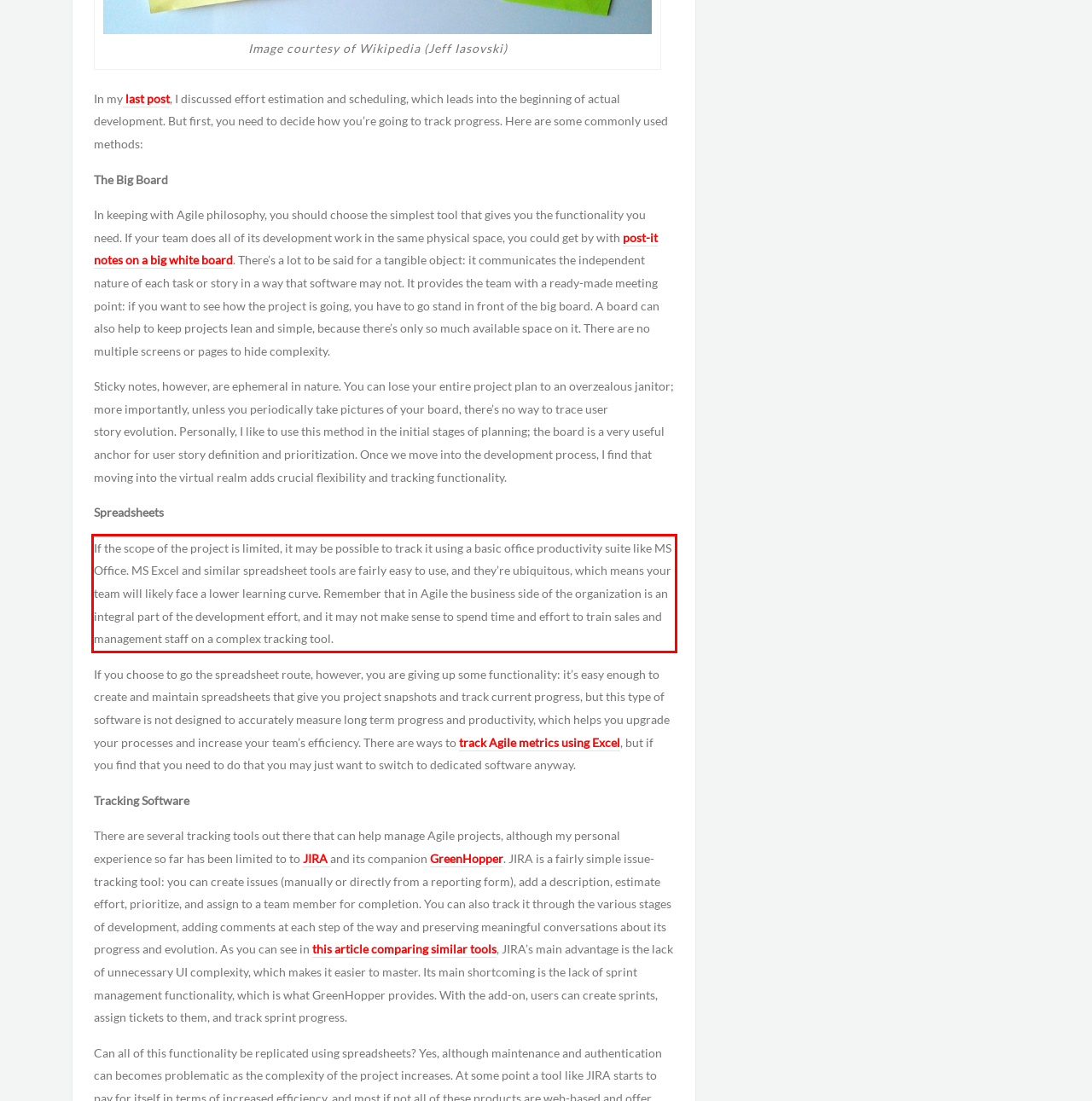You have a screenshot with a red rectangle around a UI element. Recognize and extract the text within this red bounding box using OCR.

If the scope of the project is limited, it may be possible to track it using a basic office productivity suite like MS Office. MS Excel and similar spreadsheet tools are fairly easy to use, and they’re ubiquitous, which means your team will likely face a lower learning curve. Remember that in Agile the business side of the organization is an integral part of the development effort, and it may not make sense to spend time and effort to train sales and management staff on a complex tracking tool.